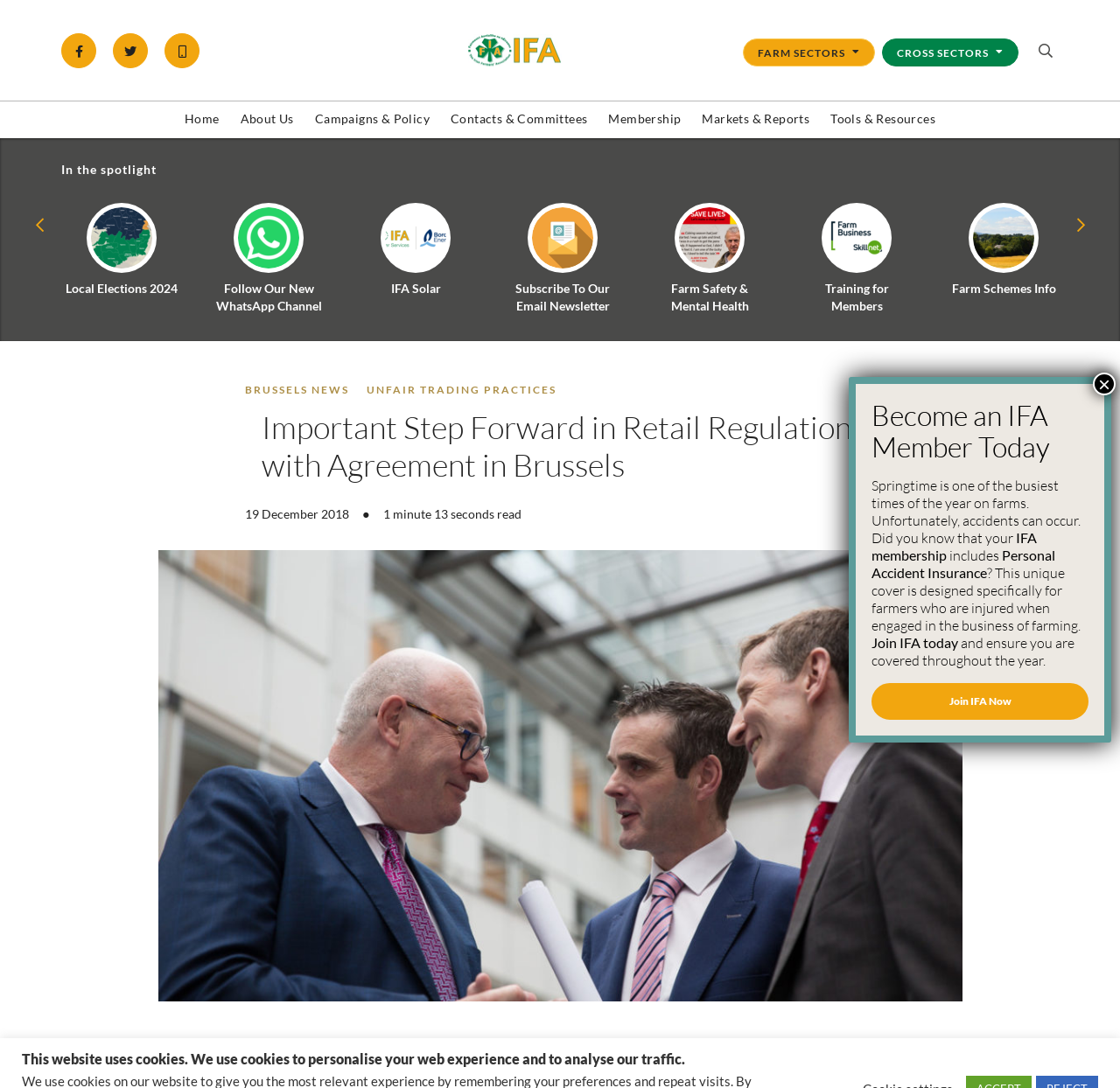Given the description of a UI element: "Farm Sectors", identify the bounding box coordinates of the matching element in the webpage screenshot.

[0.663, 0.036, 0.781, 0.061]